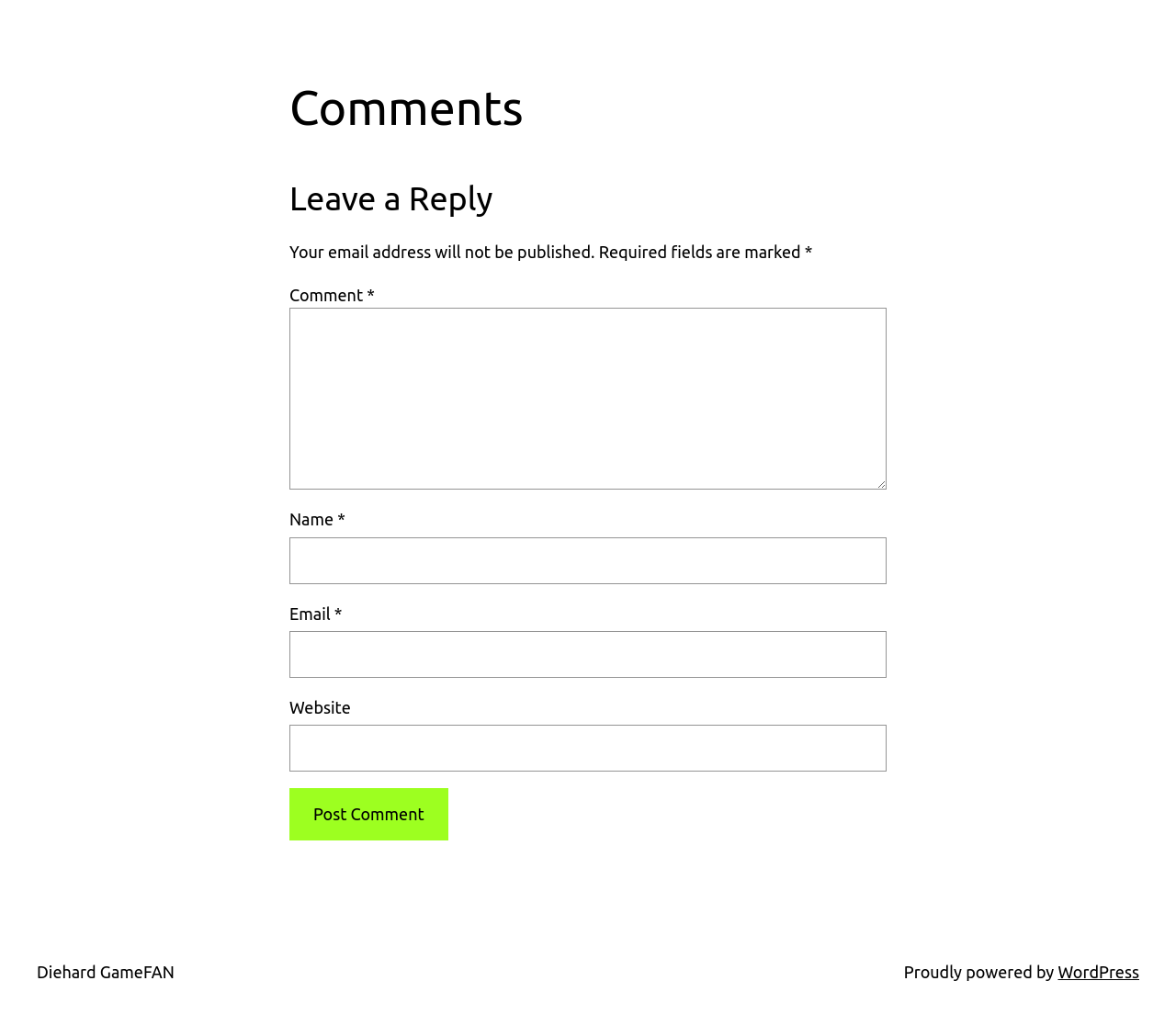Provide your answer in a single word or phrase: 
What is the purpose of the 'Leave a Reply' section?

To comment